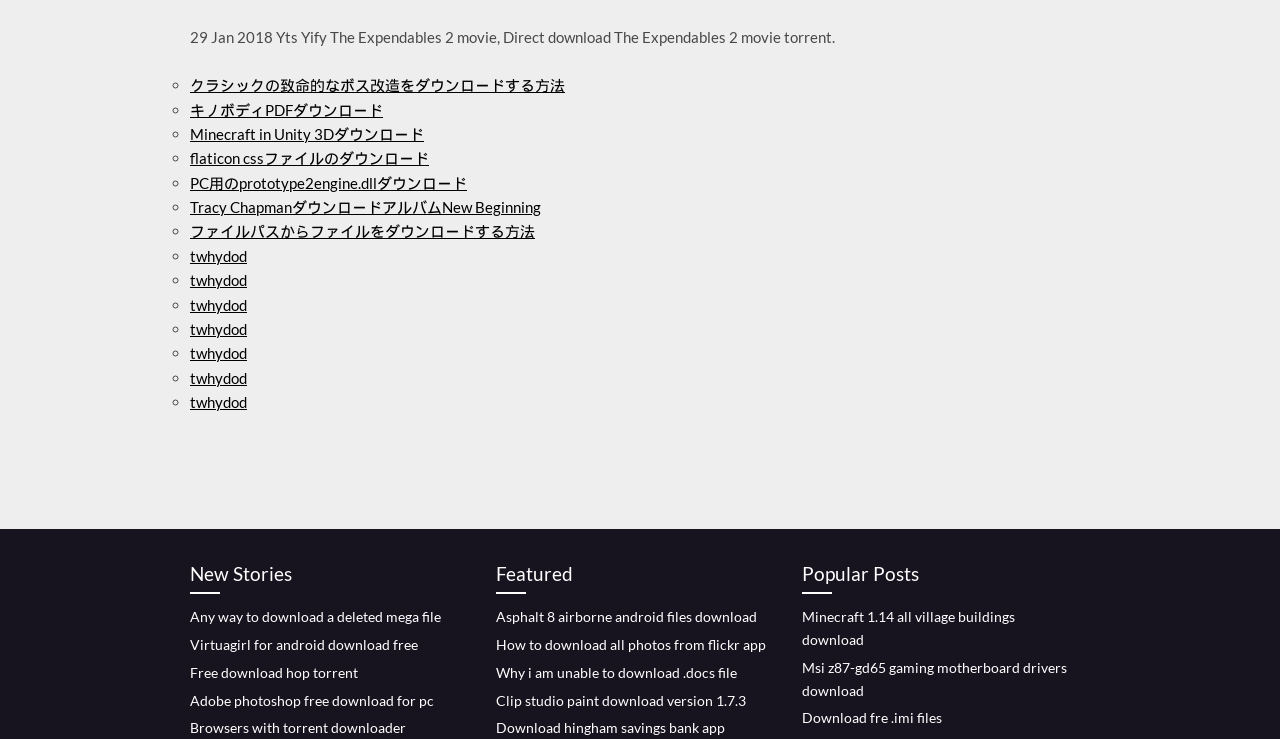What is the purpose of the '◦' symbol on the webpage?
Based on the image, answer the question in a detailed manner.

The '◦' symbol appears repeatedly on the webpage, preceding each link. Its purpose is to serve as a list marker, indicating that the links are part of a list or a collection of items.